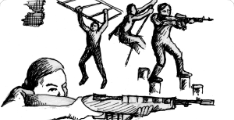What is the overall tone of the image?
Look at the image and answer the question with a single word or phrase.

A call to action